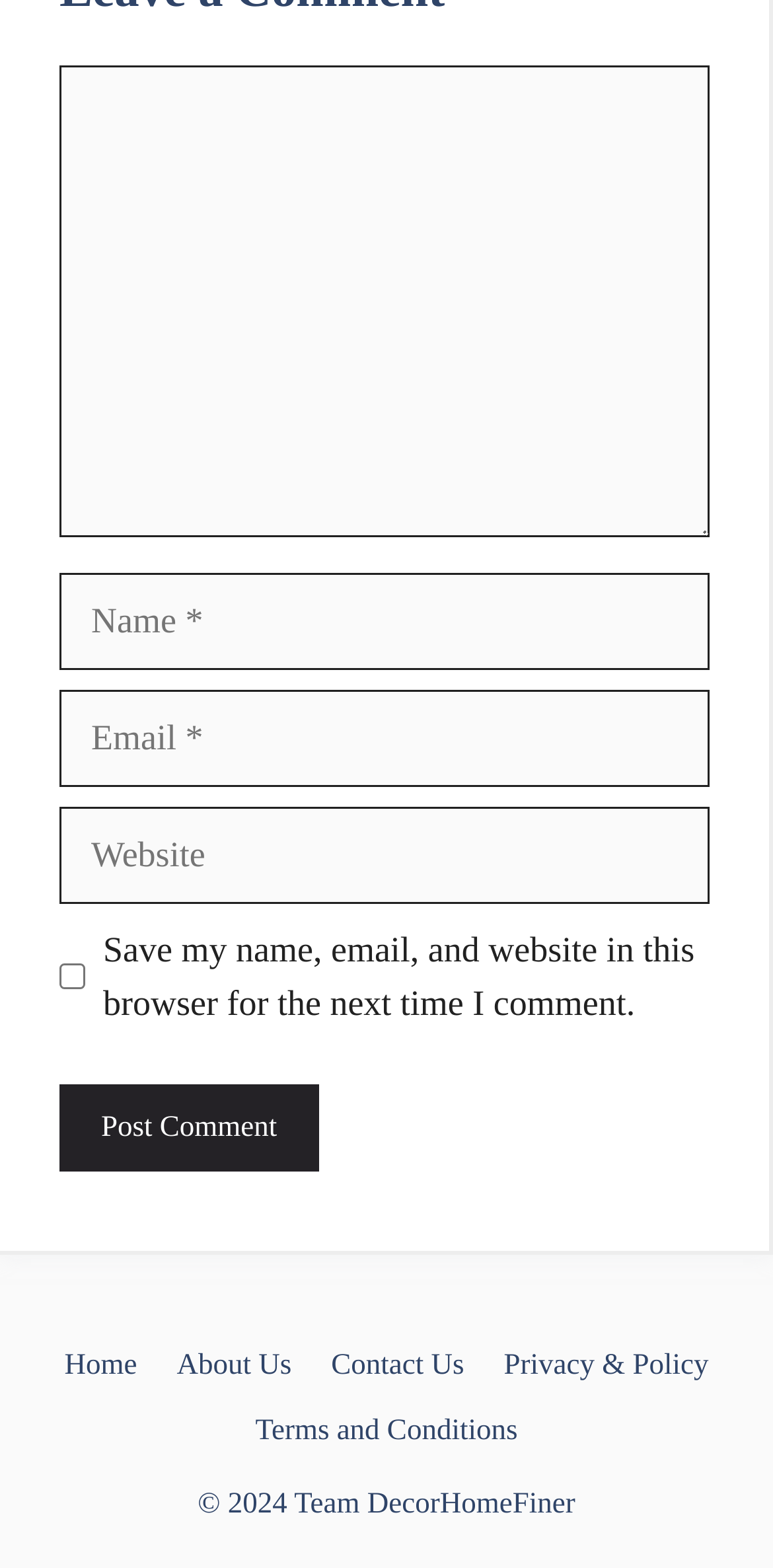Find the bounding box coordinates of the element I should click to carry out the following instruction: "Click the Post Comment button".

[0.077, 0.691, 0.412, 0.748]